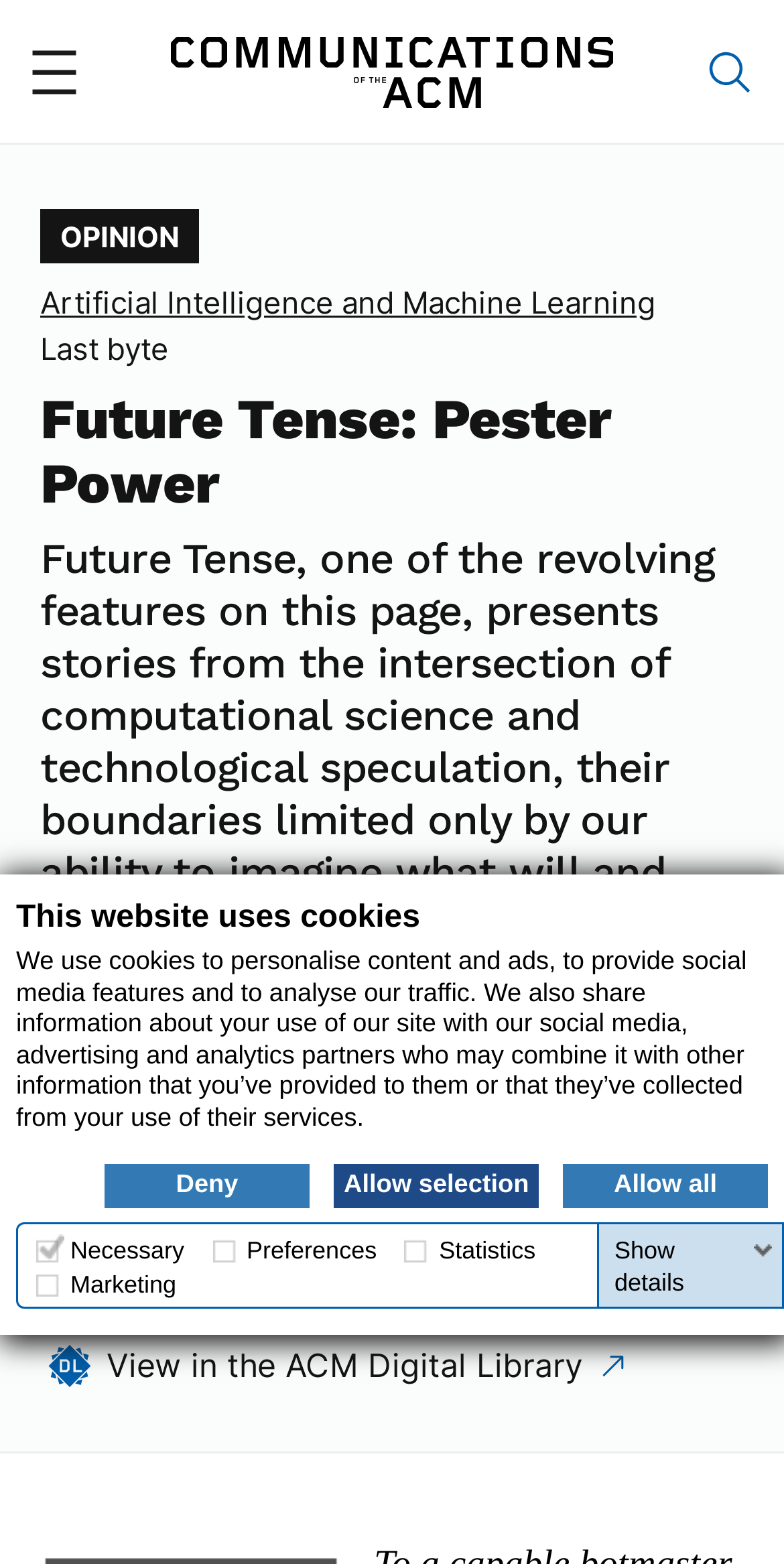Use a single word or phrase to answer the question:
What is the purpose of necessary cookies?

Enable basic functions